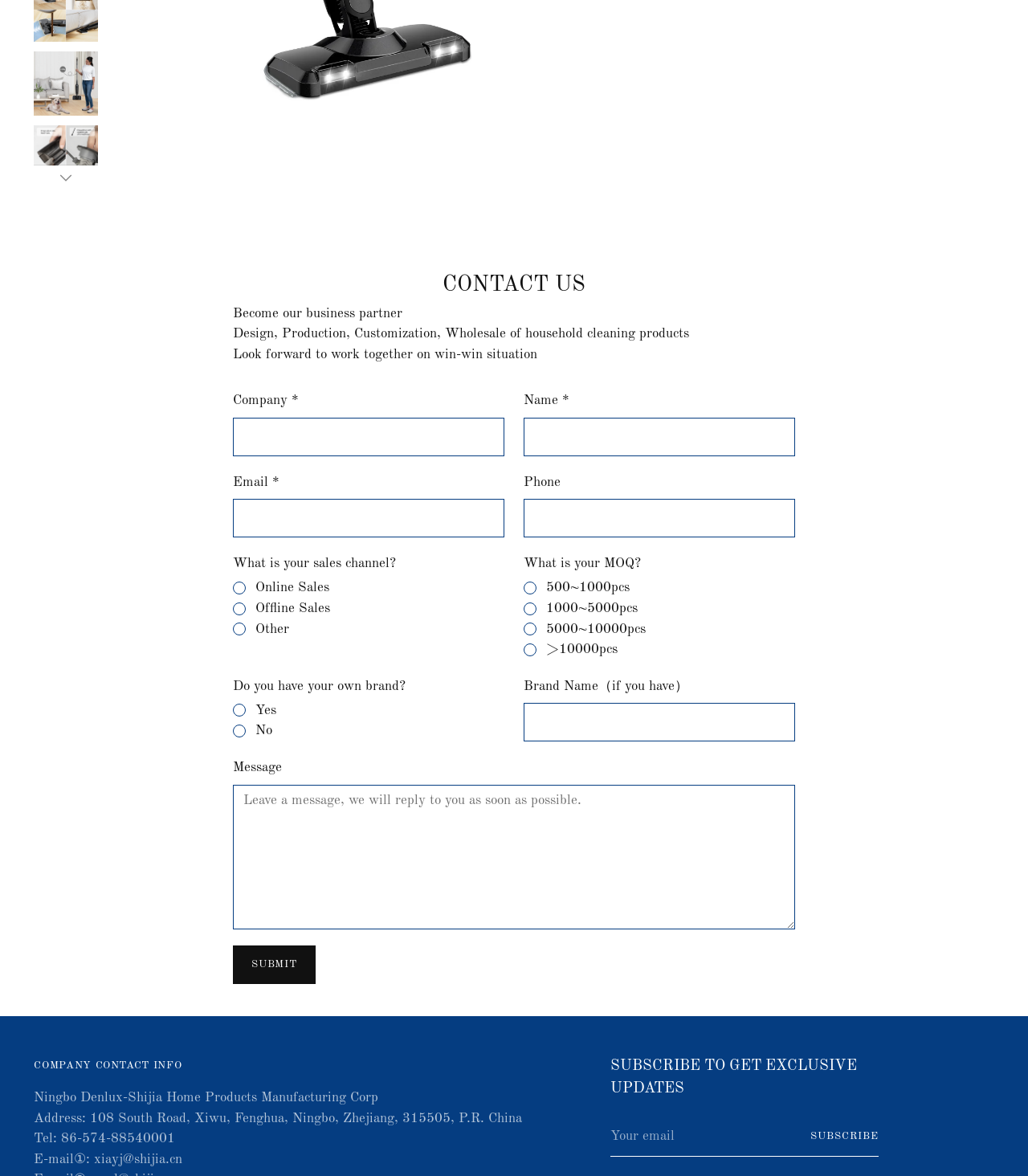What is the minimum order quantity (MOQ) for partnership?
Using the picture, provide a one-word or short phrase answer.

500~10000pcs